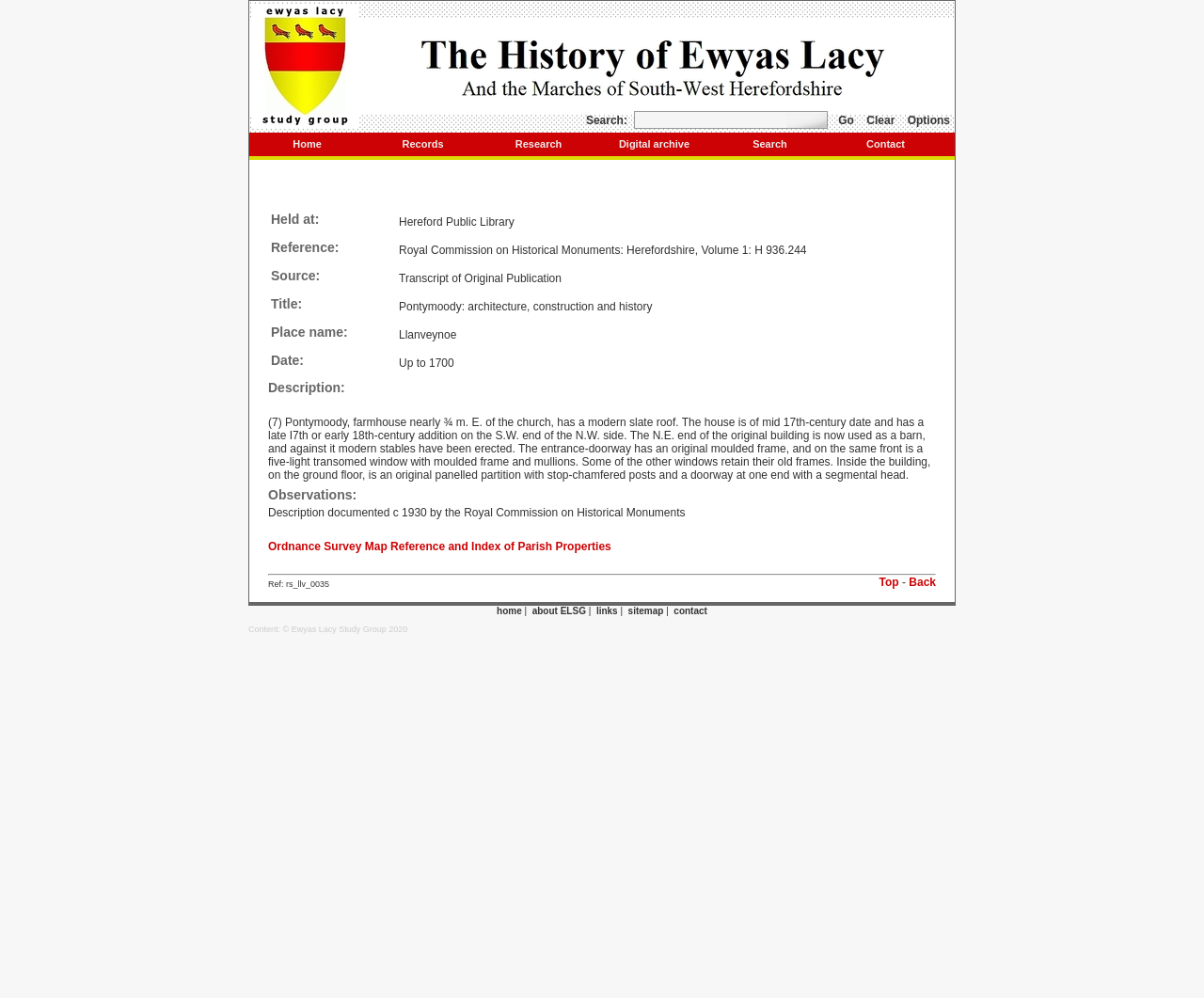Please identify the bounding box coordinates of the element's region that should be clicked to execute the following instruction: "Go to the home page". The bounding box coordinates must be four float numbers between 0 and 1, i.e., [left, top, right, bottom].

[0.207, 0.133, 0.303, 0.156]